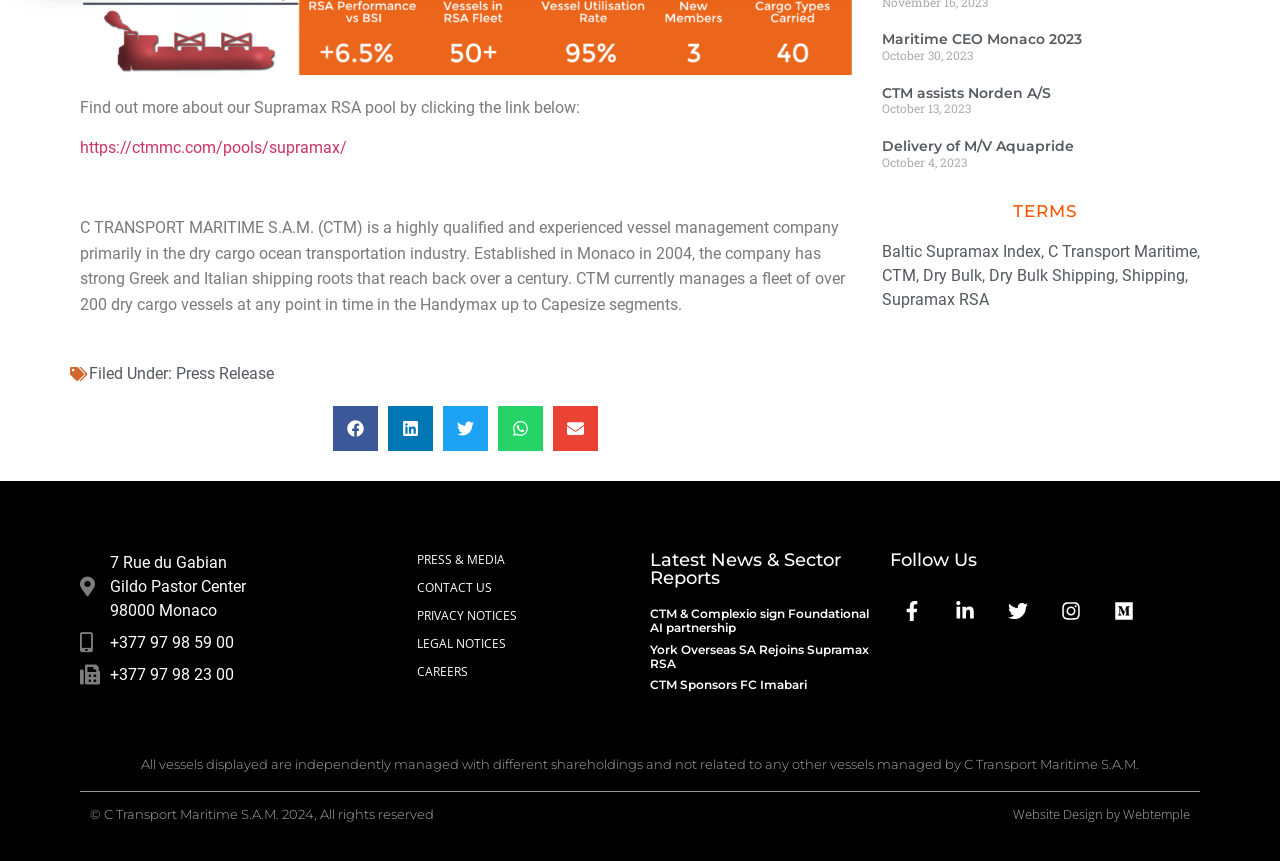Please specify the bounding box coordinates in the format (top-left x, top-left y, bottom-right x, bottom-right y), with all values as floating point numbers between 0 and 1. Identify the bounding box of the UI element described by: Website Design

[0.791, 0.935, 0.862, 0.956]